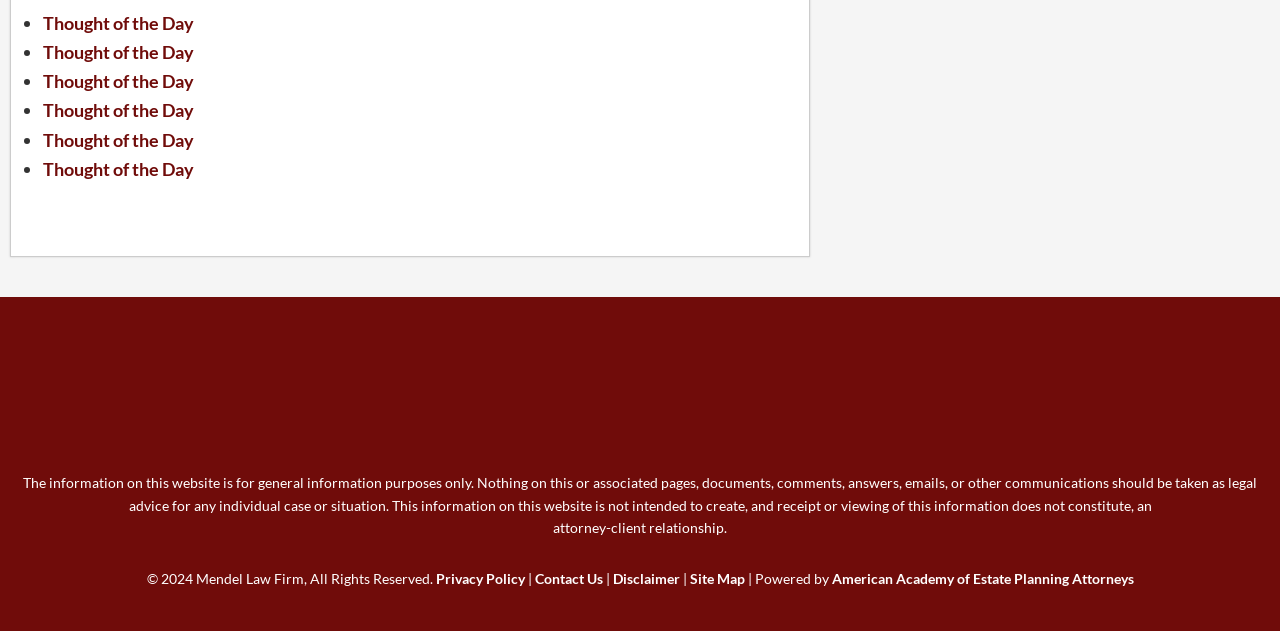Identify the bounding box coordinates of the clickable region required to complete the instruction: "Click on Thought of the Day". The coordinates should be given as four float numbers within the range of 0 and 1, i.e., [left, top, right, bottom].

[0.034, 0.018, 0.151, 0.053]